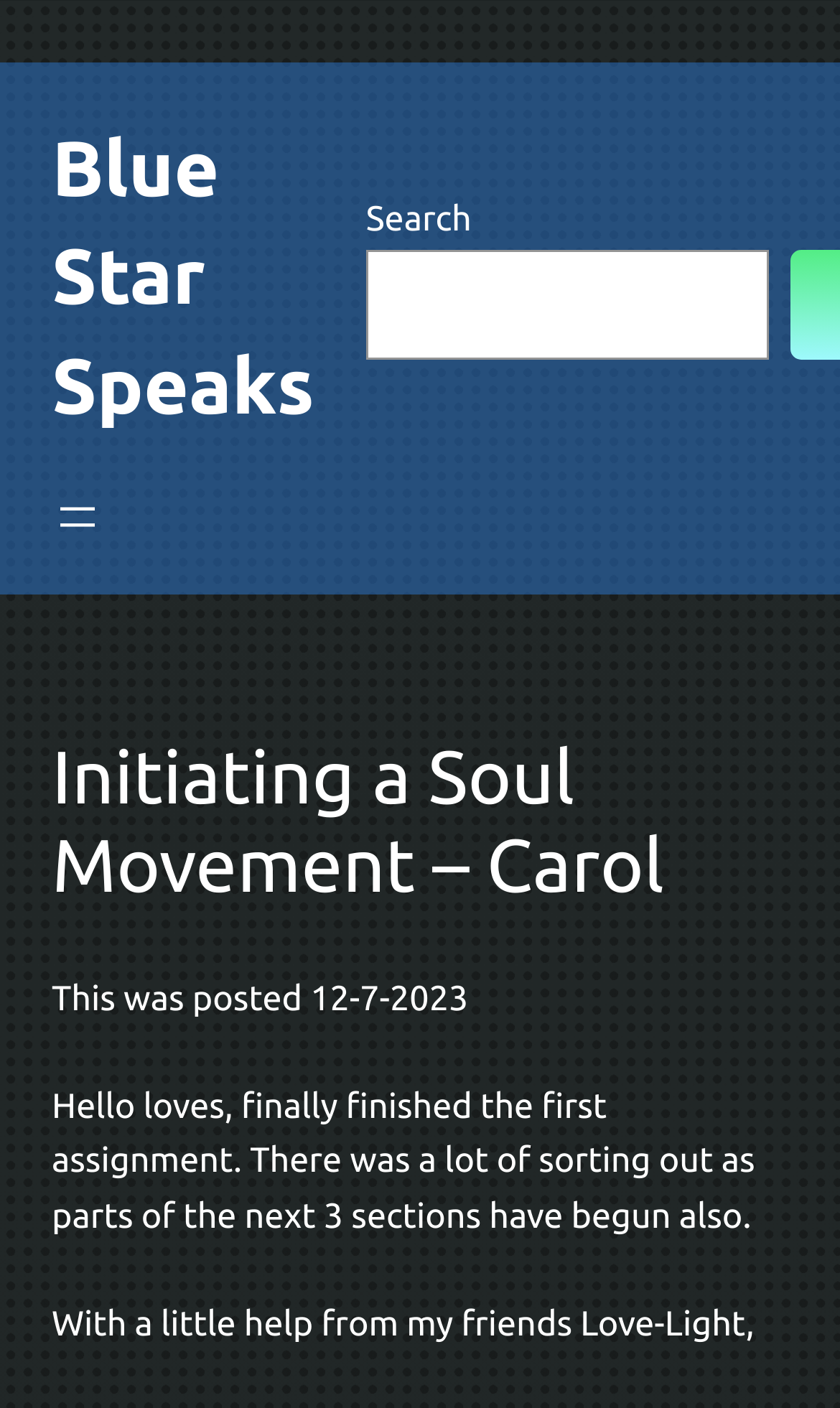What is the name of the author?
From the details in the image, provide a complete and detailed answer to the question.

The author's name is mentioned in the heading 'Initiating a Soul Movement – Carol' which is located at the top of the webpage, indicating that Carol is the author of the content.